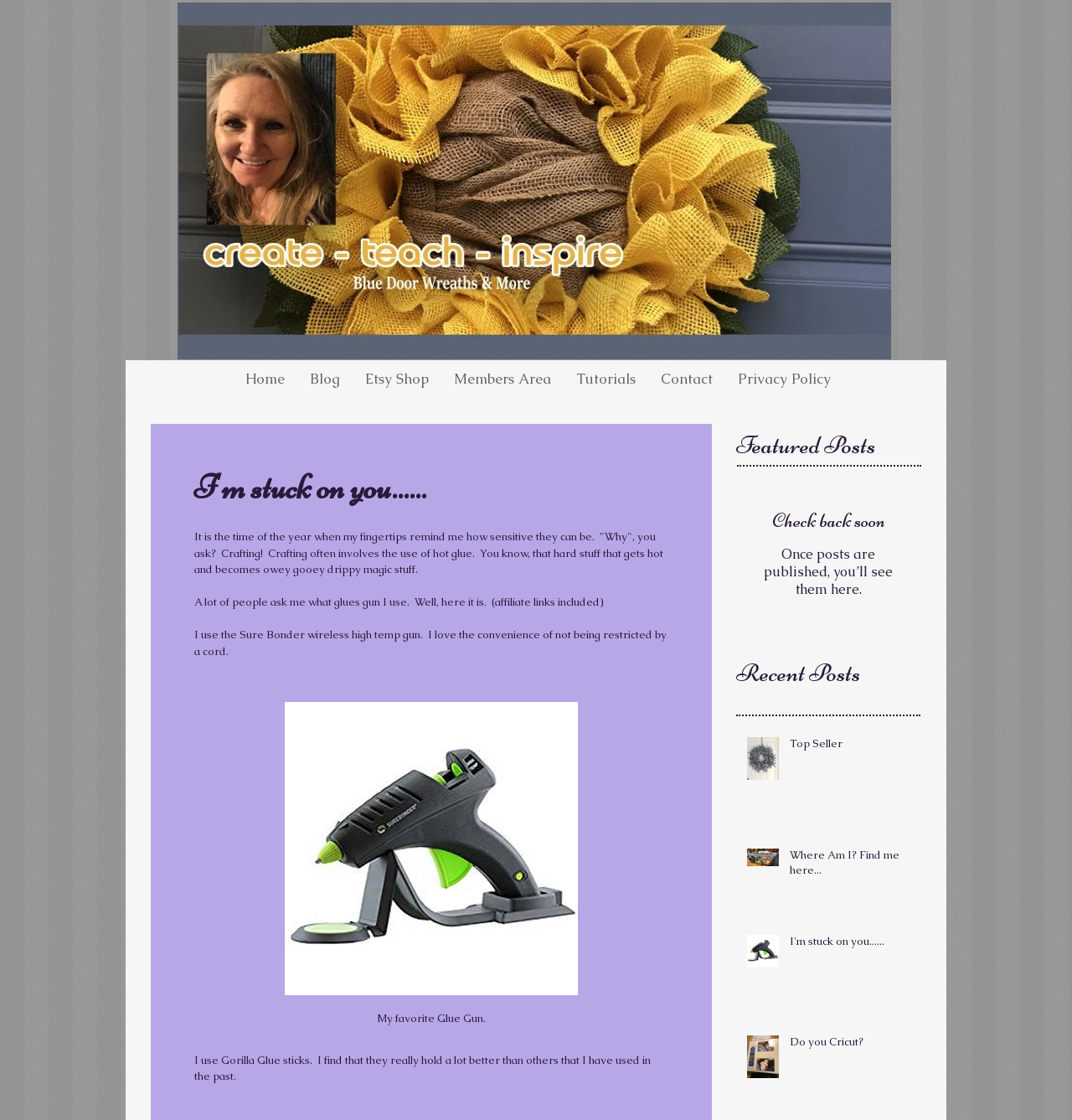Describe the webpage meticulously, covering all significant aspects.

This webpage appears to be a personal blog or crafting website. At the top, there is a header image with the title "BDW Header.jpg" and a navigation menu with links to various sections of the site, including "Home", "Blog", "Etsy Shop", "Members Area", "Tutorials", "Contact", and "Privacy Policy".

Below the navigation menu, there is a heading that reads "I'm stuck on you......" followed by a block of text that discusses the use of hot glue in crafting. The text mentions the author's favorite glue gun and glue sticks.

To the right of the text, there is an image of a glue gun with a caption that reads "My favorite Glue Gun." Below the image, there is more text that discusses the author's experience with different glue sticks.

Further down the page, there are three sections labeled "Featured Posts", "Recent Posts", and another "Recent Posts" section. The "Featured Posts" section has a message that reads "Check back soon" and a note that says "Once posts are published, you’ll see them here."

The "Recent Posts" sections display a series of articles, each with an image and a link to the full post. The articles have titles such as "Top Seller", "Where Am I? Find me here...", "I'm stuck on you......", and "Do you Cricut?". The images are positioned to the left of the article titles and links.